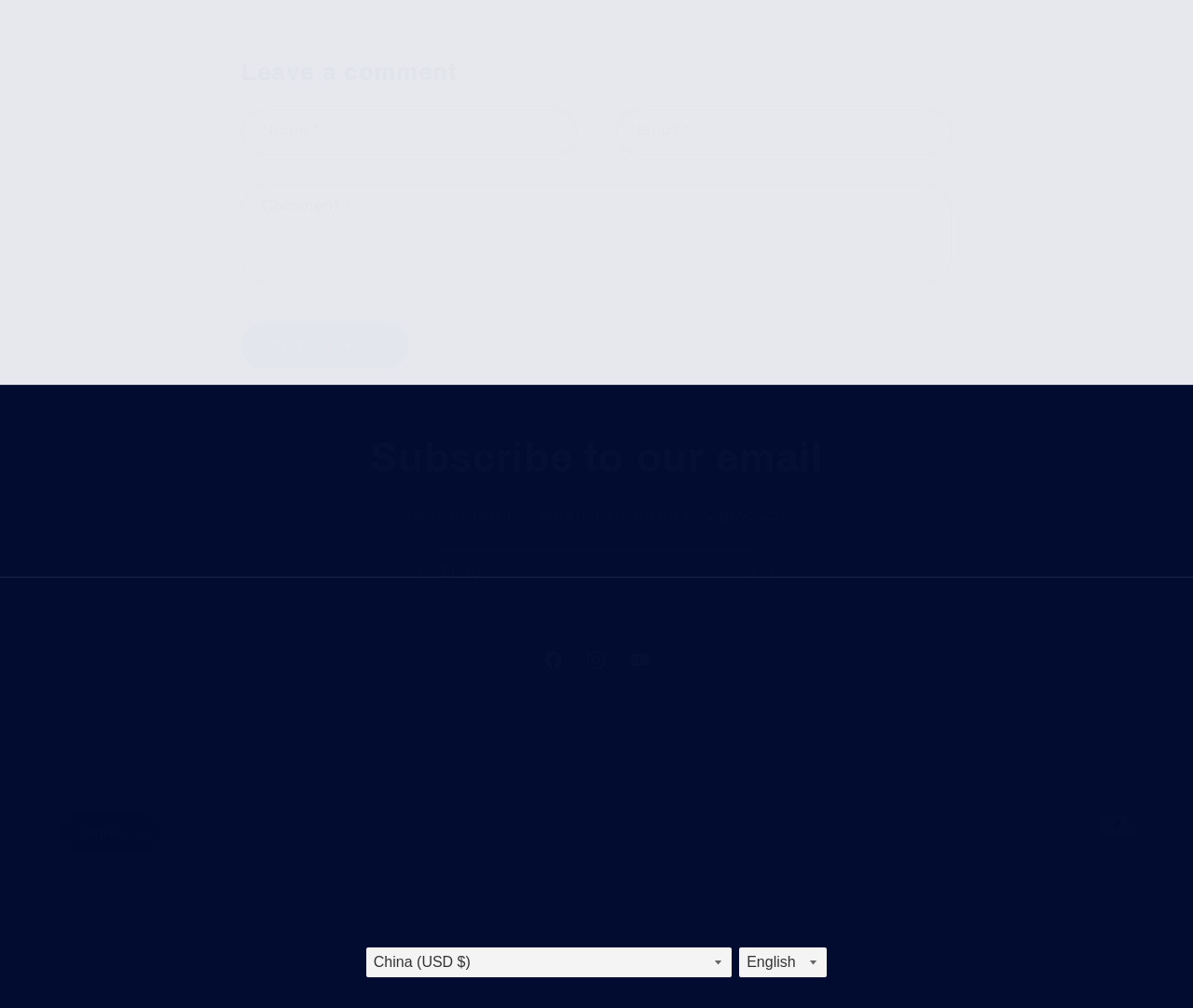What is the purpose of the first text box?
Please provide a single word or phrase in response based on the screenshot.

Enter name